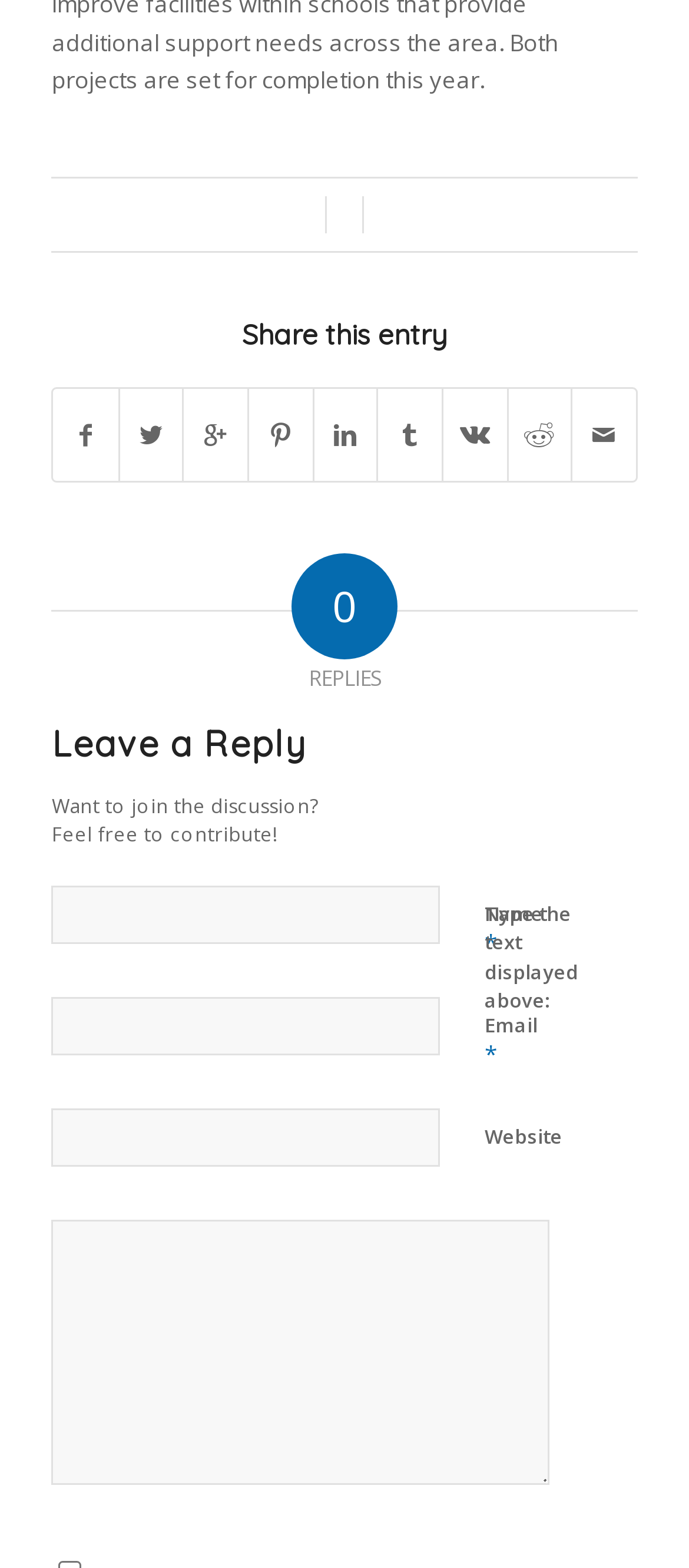How many textboxes are required on the webpage?
Look at the image and provide a detailed response to the question.

There are three required textboxes on the webpage: 'Name', 'Email', and the comment textbox. These textboxes are marked with an asterisk (*) symbol, indicating that they are required fields.